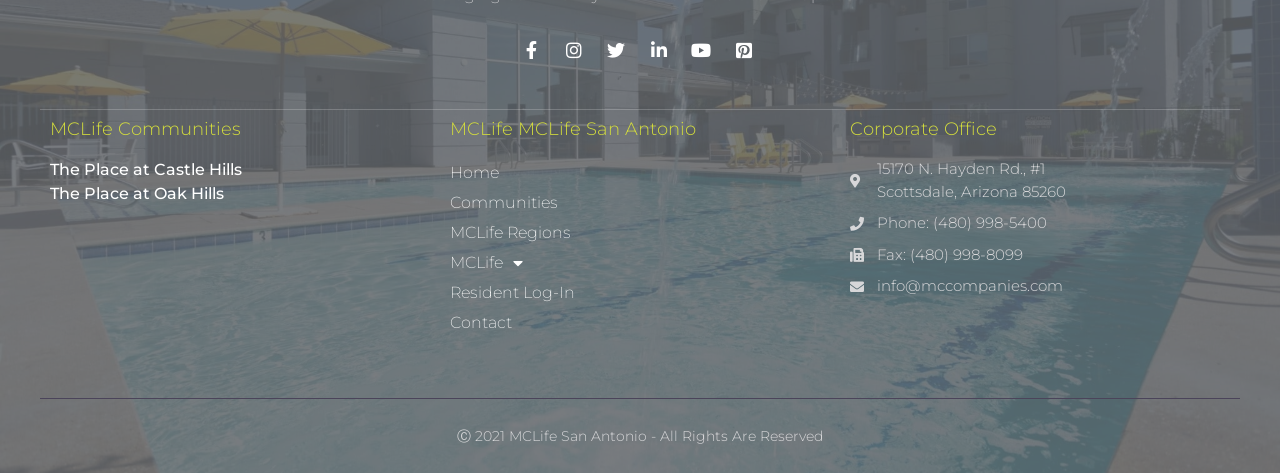Identify the coordinates of the bounding box for the element that must be clicked to accomplish the instruction: "View Corporate Office address".

[0.664, 0.335, 0.961, 0.43]